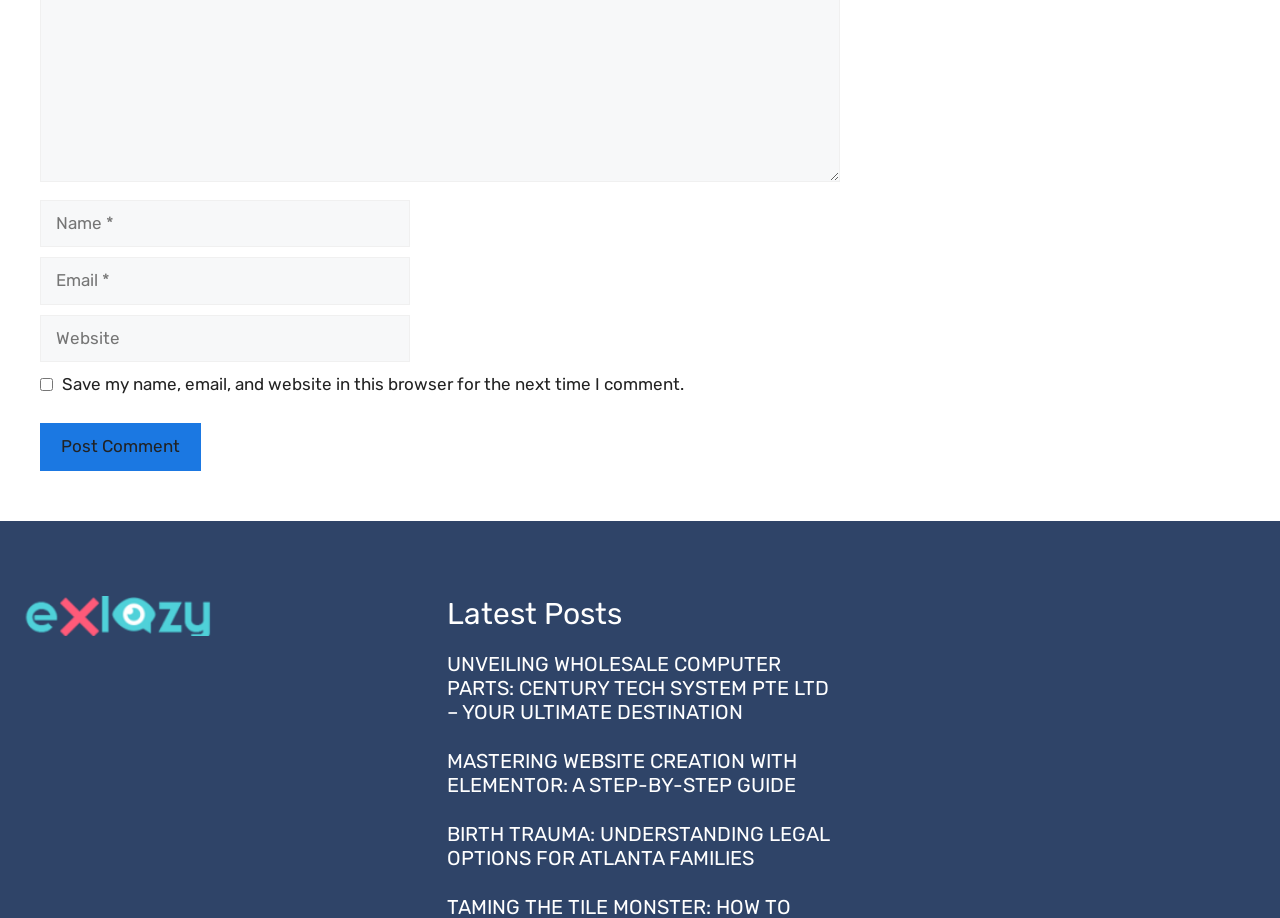Determine the coordinates of the bounding box for the clickable area needed to execute this instruction: "Visit the 'UNVEILING WHOLESALE COMPUTER PARTS' article".

[0.349, 0.71, 0.647, 0.788]